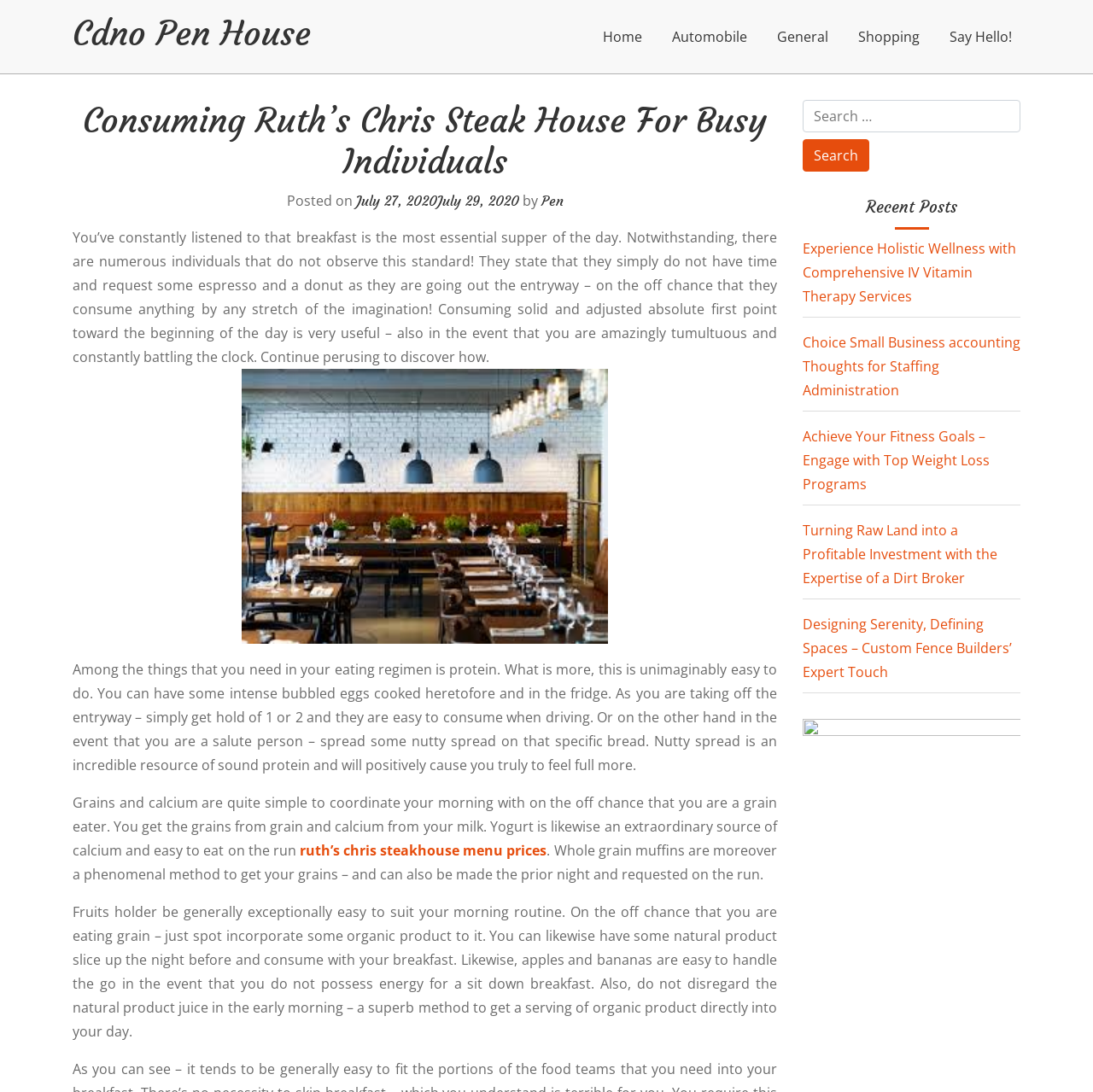Identify and generate the primary title of the webpage.

Consuming Ruth’s Chris Steak House For Busy Individuals